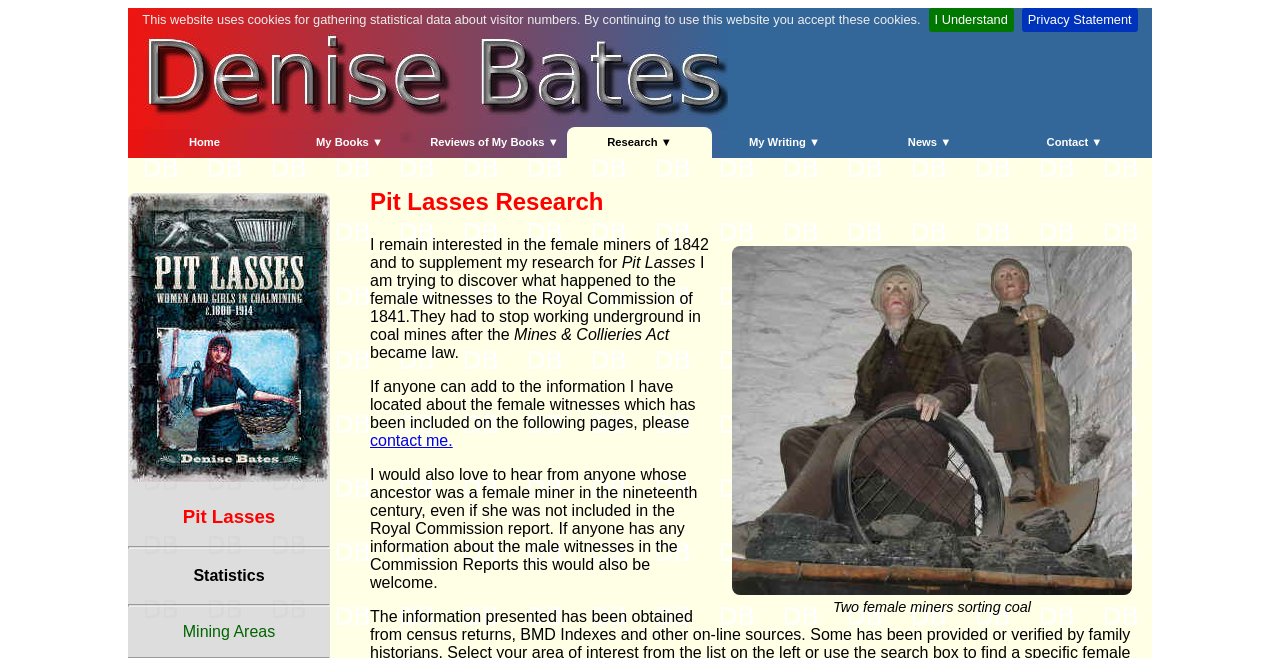Identify the bounding box coordinates for the UI element mentioned here: "parent_node: Pit Lasses". Provide the coordinates as four float values between 0 and 1, i.e., [left, top, right, bottom].

[0.1, 0.713, 0.258, 0.739]